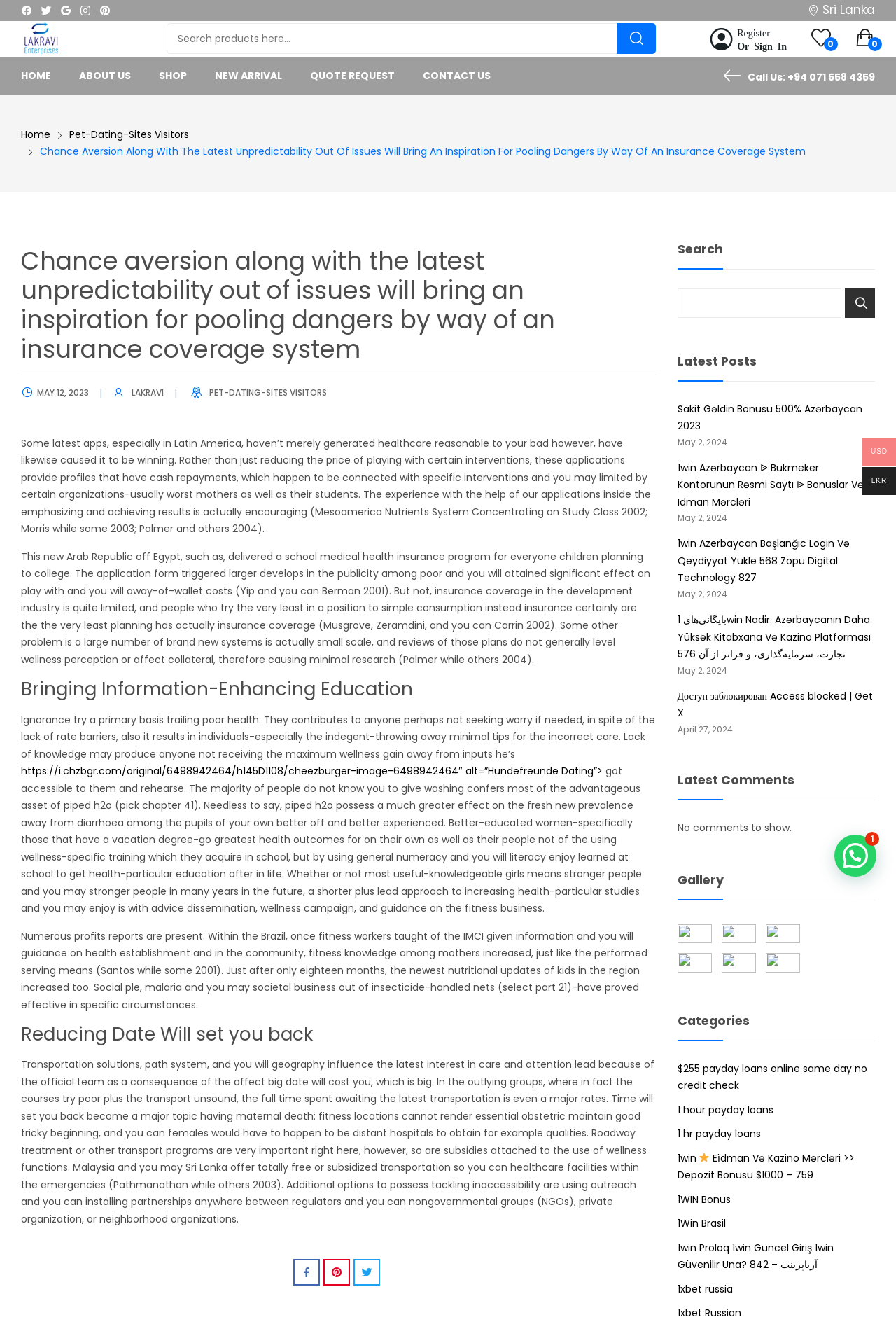Find the bounding box coordinates for the element described here: "https://i.chzbgr.com/original/6498942464/h145D1108/cheezburger-image-6498942464″ alt=”Hundefreunde Dating”>".

[0.023, 0.578, 0.673, 0.588]